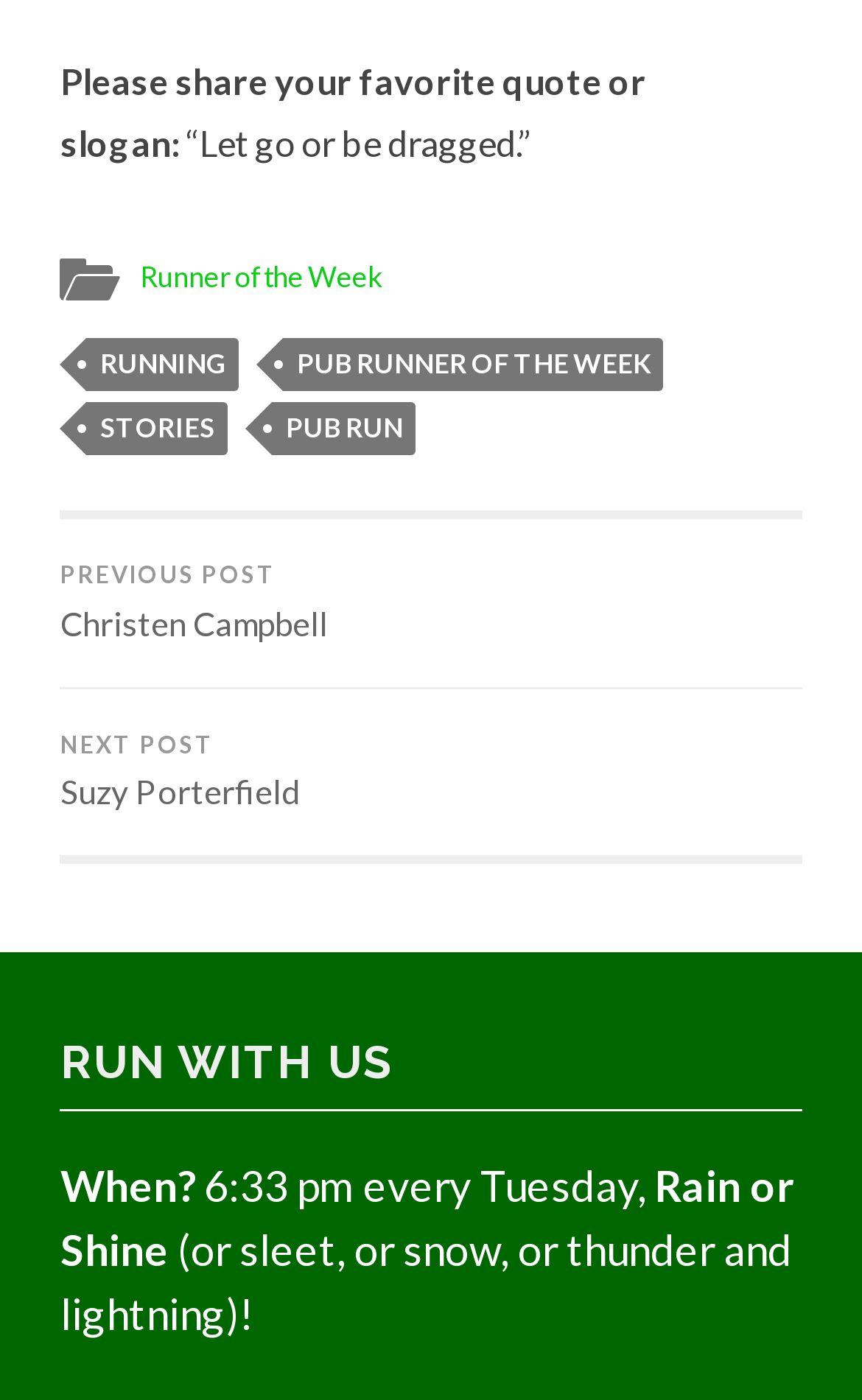Please give a one-word or short phrase response to the following question: 
What is the condition for the weekly run?

Rain or Shine